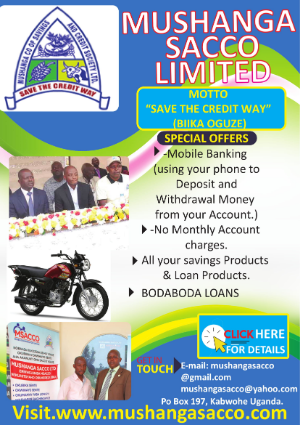What is the color scheme of the banner?
Use the information from the image to give a detailed answer to the question.

The caption describes the banner as having a dynamic design with a blue and green color scheme, which enhances its visual appeal.